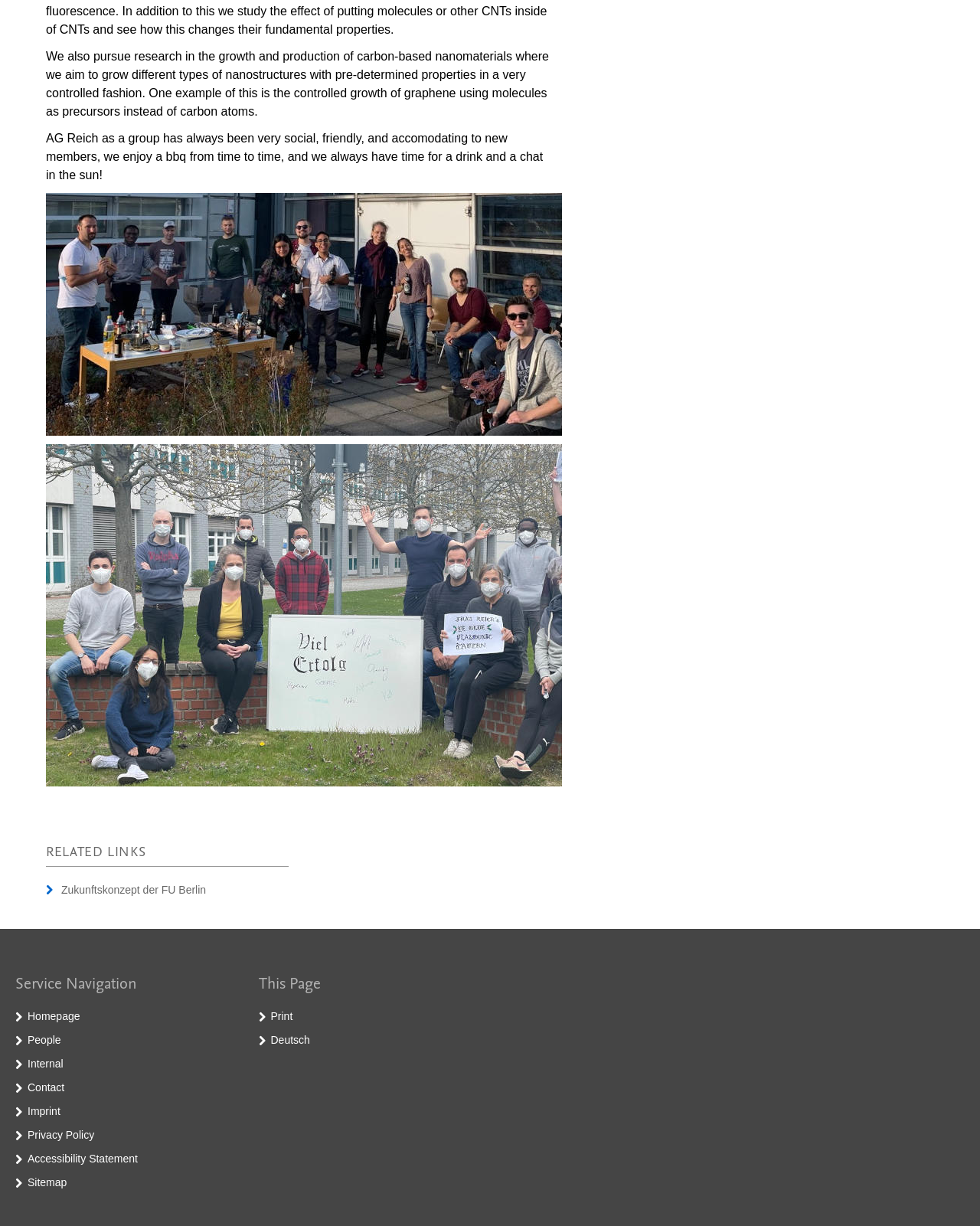Identify the bounding box coordinates of the element to click to follow this instruction: 'View related links'. Ensure the coordinates are four float values between 0 and 1, provided as [left, top, right, bottom].

[0.047, 0.686, 0.295, 0.707]